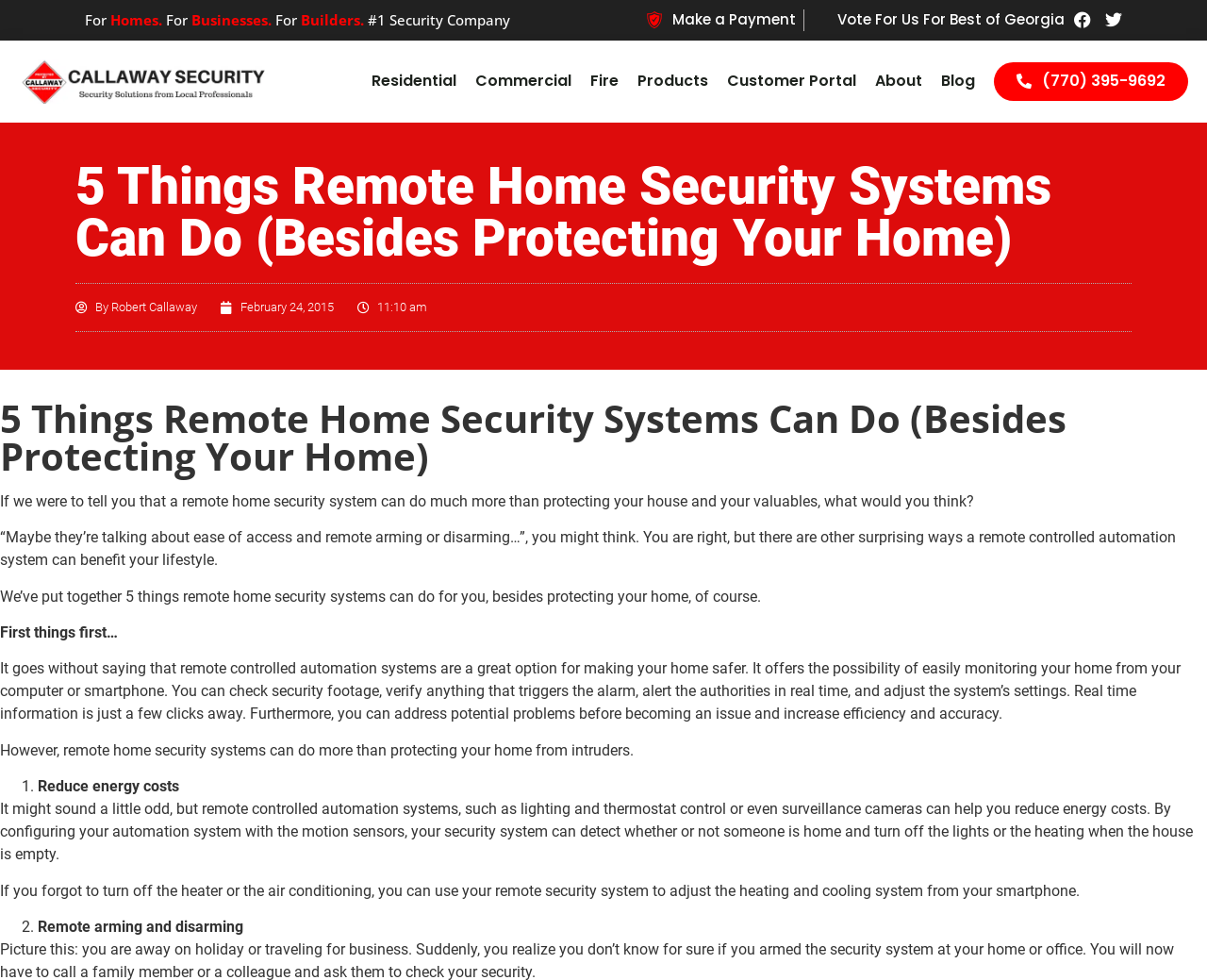Point out the bounding box coordinates of the section to click in order to follow this instruction: "Click on the 'Register' link".

None